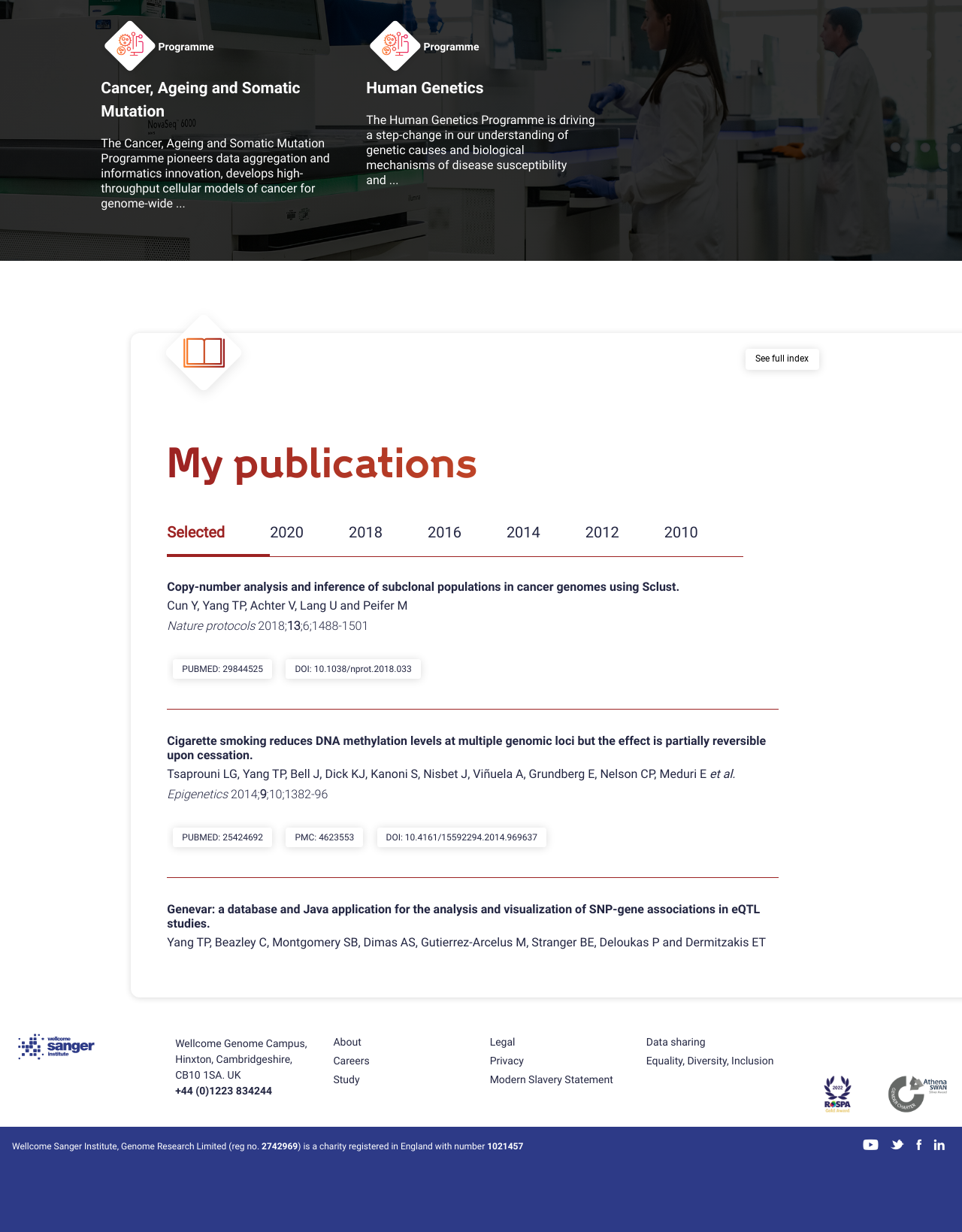What is the title of the first heading?
Answer the question with as much detail as possible.

The first heading is located at the top of the webpage, with a bounding box coordinate of [0.105, 0.063, 0.343, 0.101]. The text content of this heading is 'Cancer, Ageing and Somatic Mutation'.